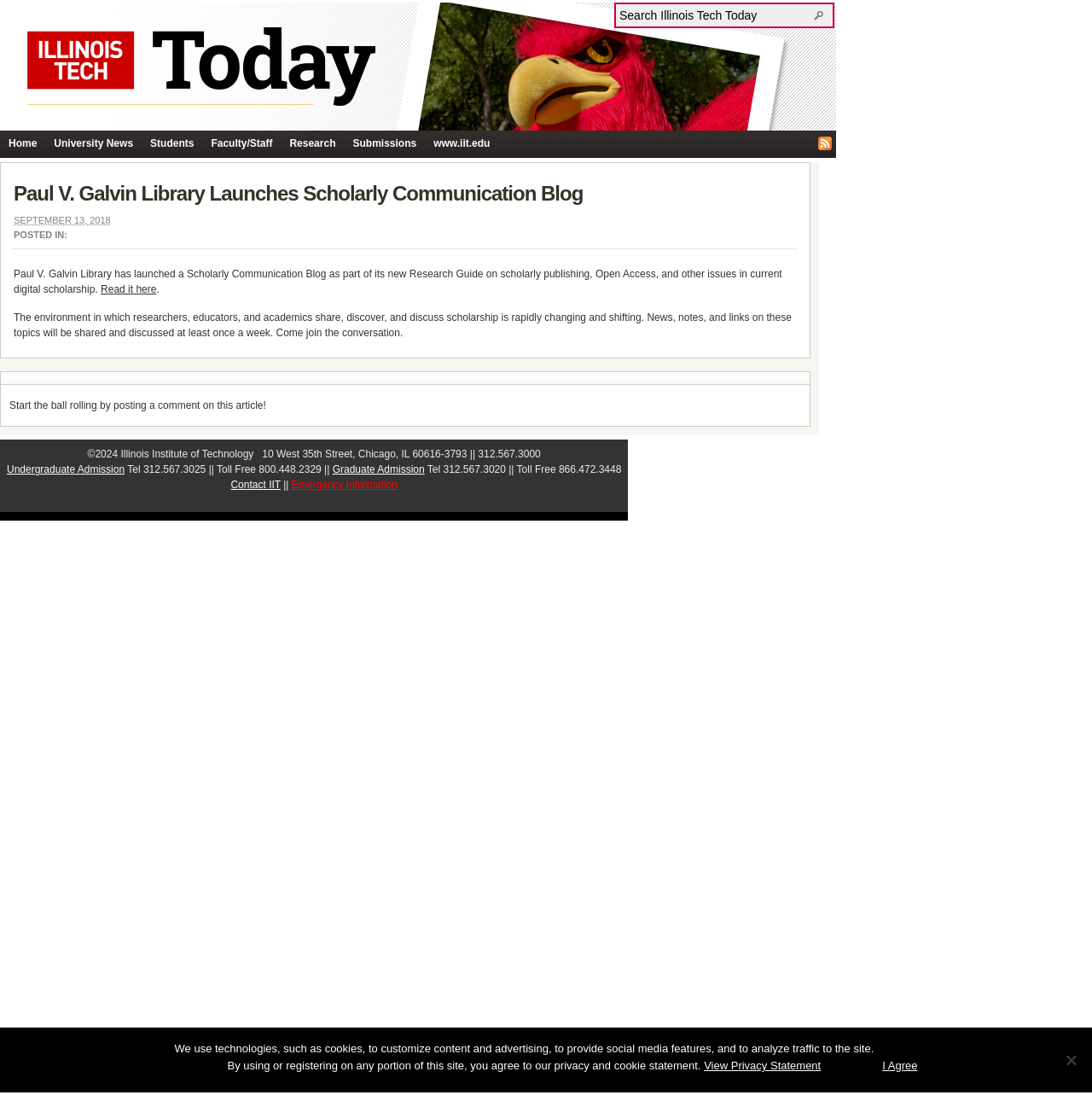Please provide a brief answer to the question using only one word or phrase: 
What is the purpose of the scholarly communication blog?

To share news, notes, and links on scholarly publishing